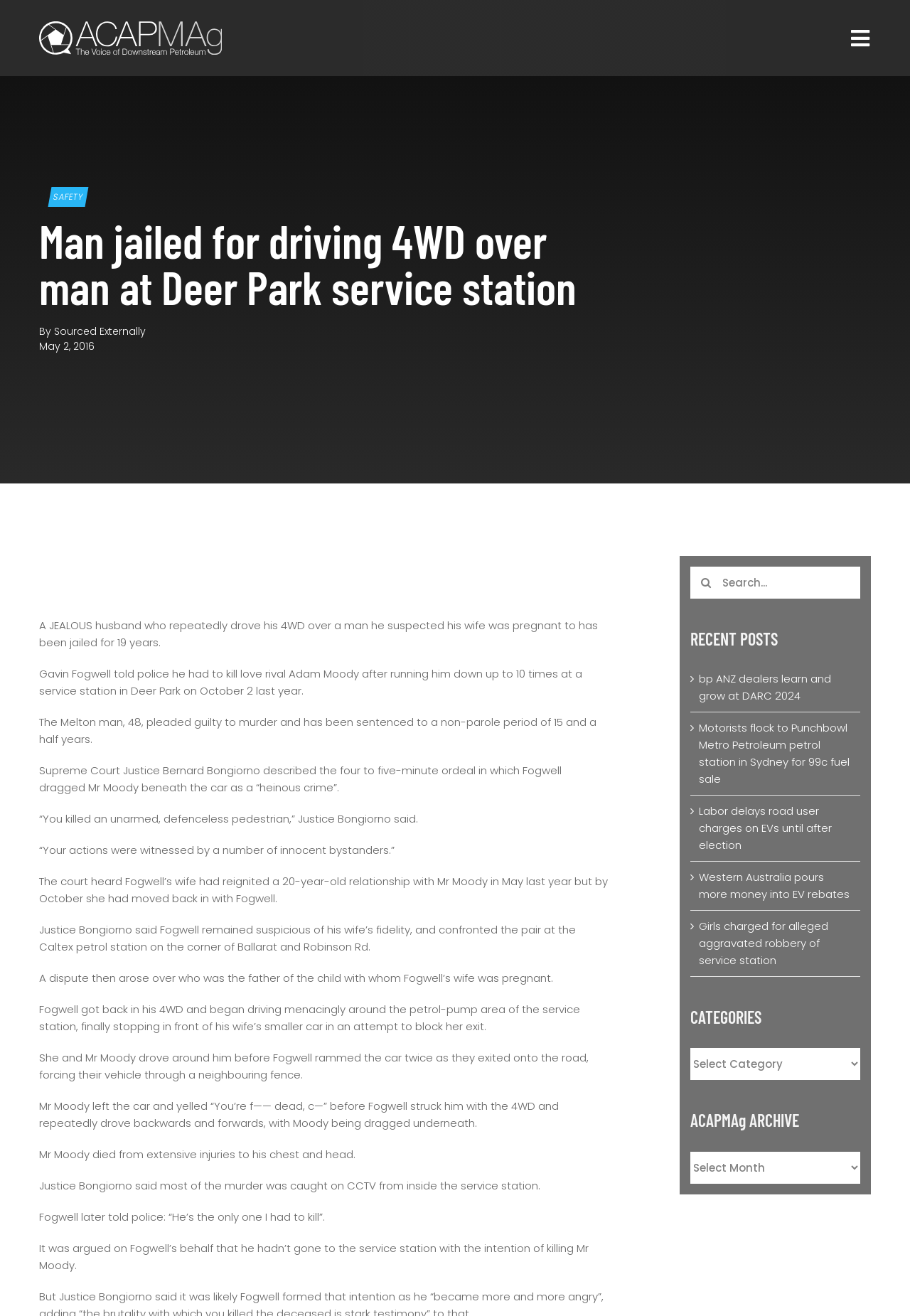What was the occupation of the victim?
Give a detailed response to the question by analyzing the screenshot.

The article does not explicitly state the occupation of the victim, Adam Moody, but it mentions that he was a love rival of Gavin Fogwell.